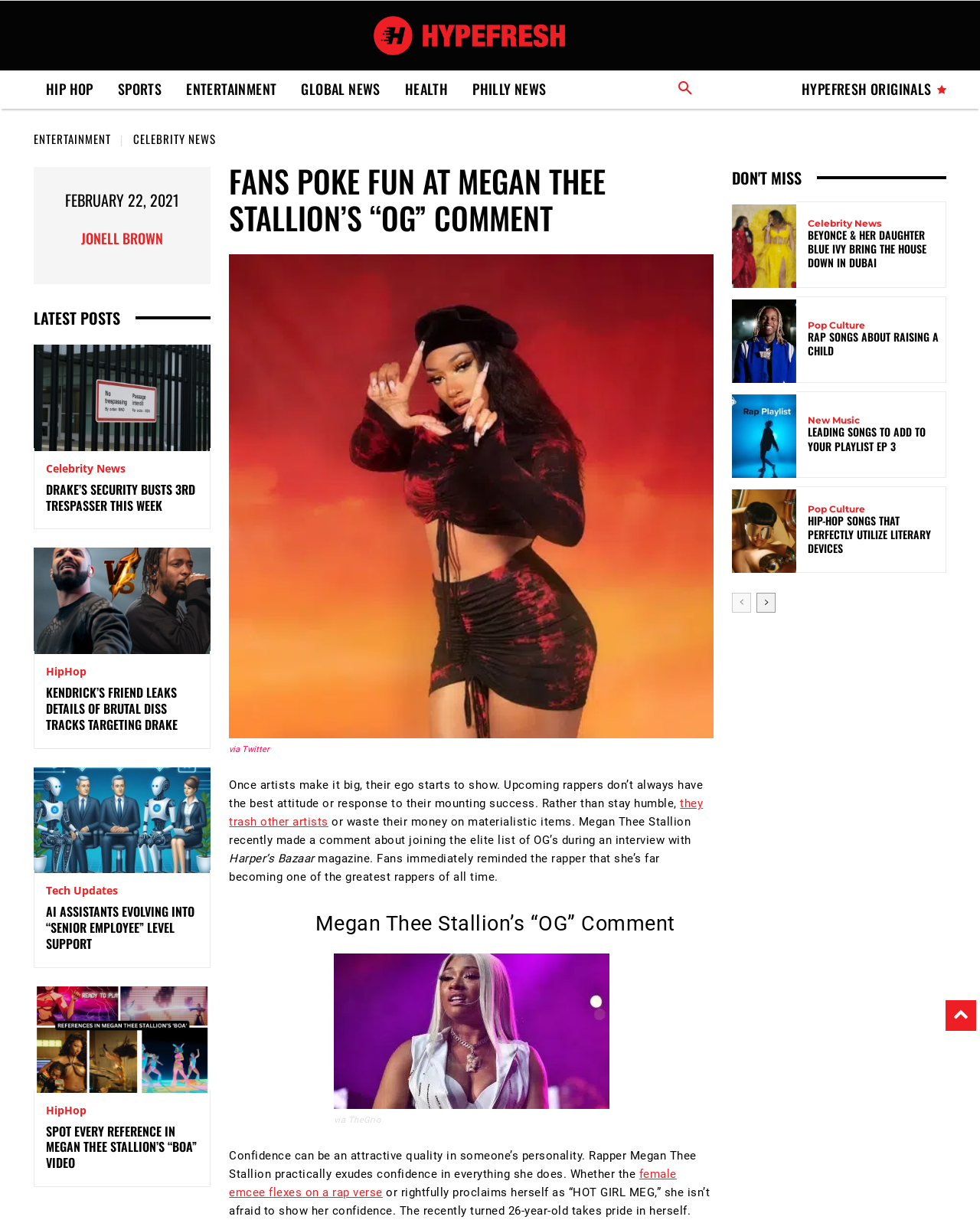Please locate the bounding box coordinates of the element that needs to be clicked to achieve the following instruction: "Read the latest post about Drake". The coordinates should be four float numbers between 0 and 1, i.e., [left, top, right, bottom].

[0.034, 0.282, 0.215, 0.37]